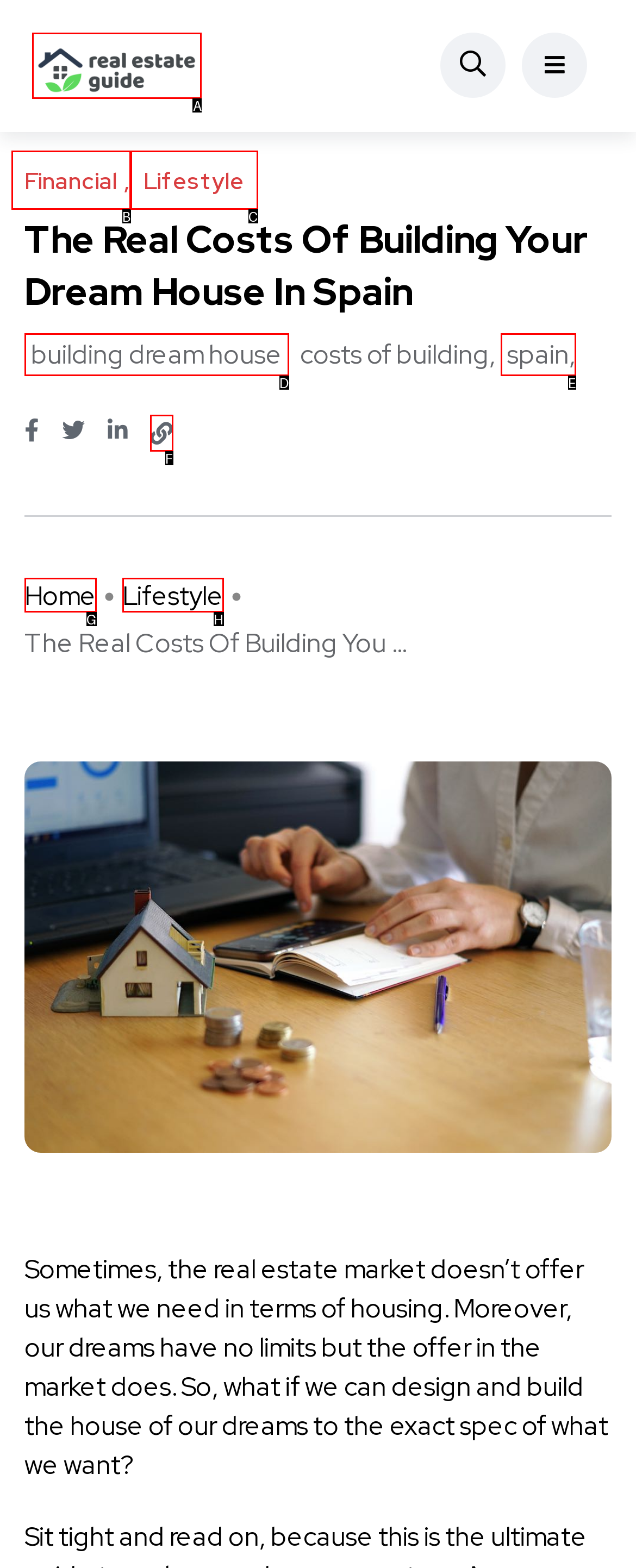Indicate which UI element needs to be clicked to fulfill the task: Click on the 'Real Estate Guide in Spain' link
Answer with the letter of the chosen option from the available choices directly.

A